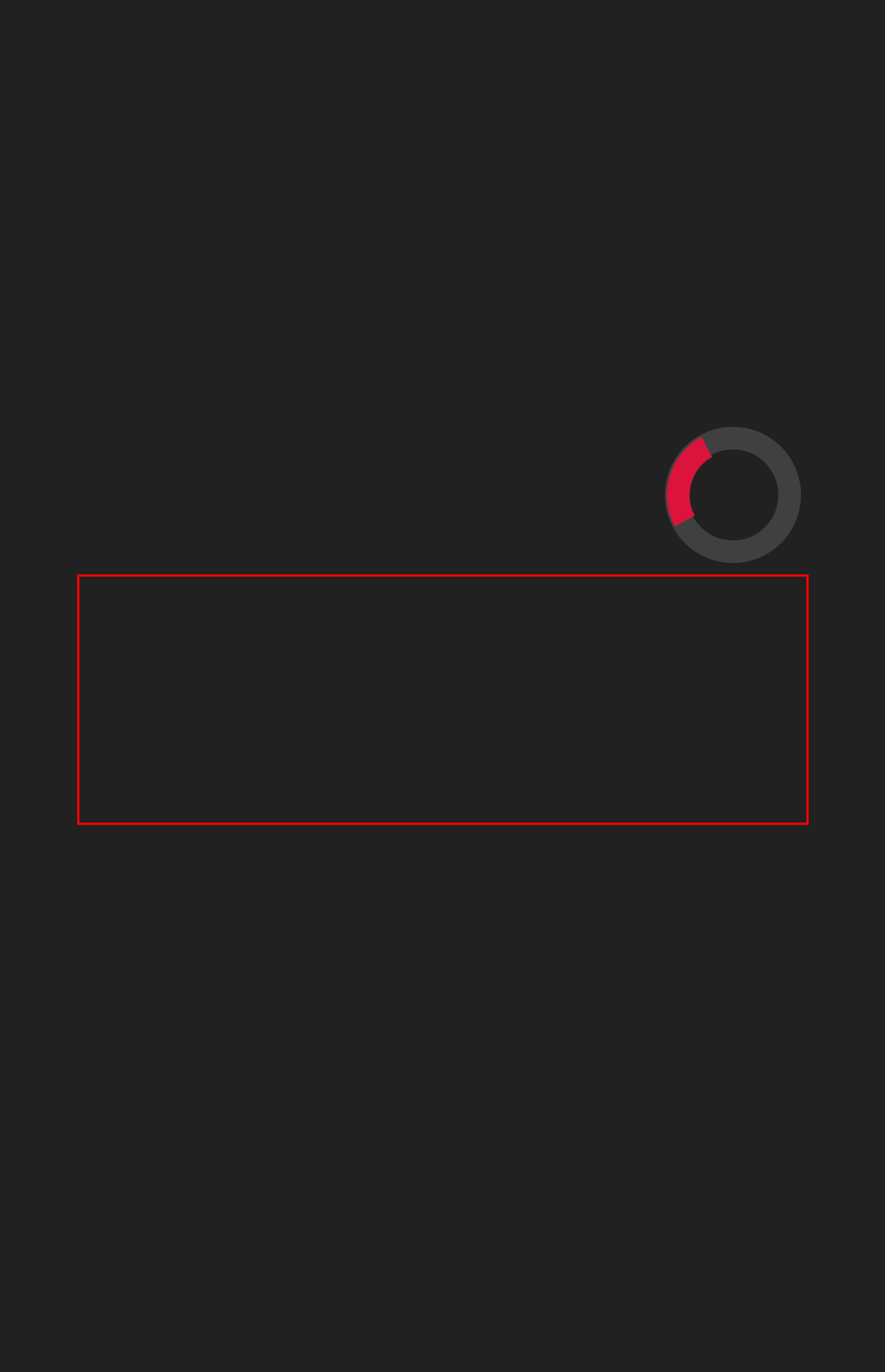Please take the screenshot of the webpage, find the red bounding box, and generate the text content that is within this red bounding box.

Two individuals tested positive inside the Texas A&M program leading to the postponement of Saturday’s game between the Vols and Aggies.